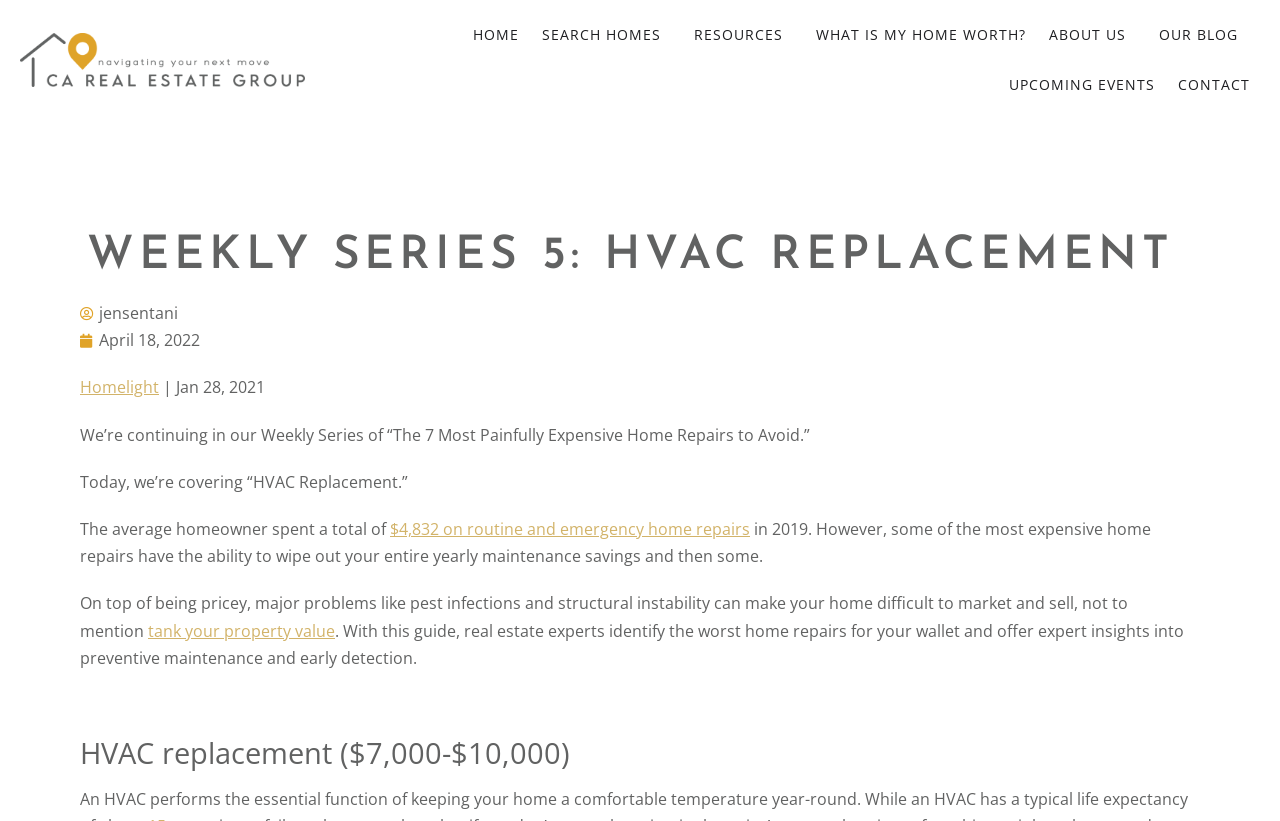Please find the bounding box coordinates of the element that needs to be clicked to perform the following instruction: "Subscribe to the podcast". The bounding box coordinates should be four float numbers between 0 and 1, represented as [left, top, right, bottom].

None